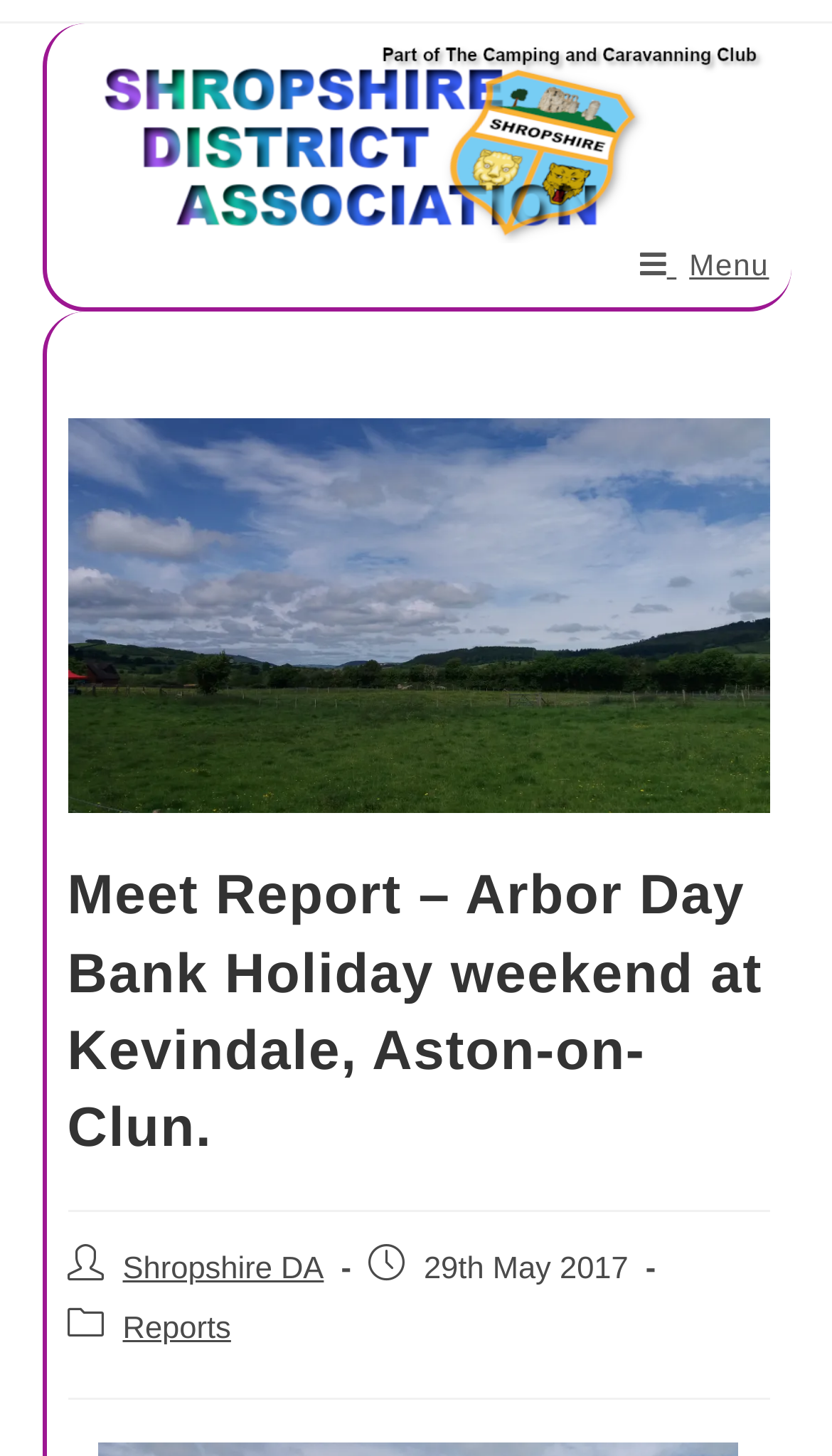What is the date of the post?
From the image, respond using a single word or phrase.

29th May 2017